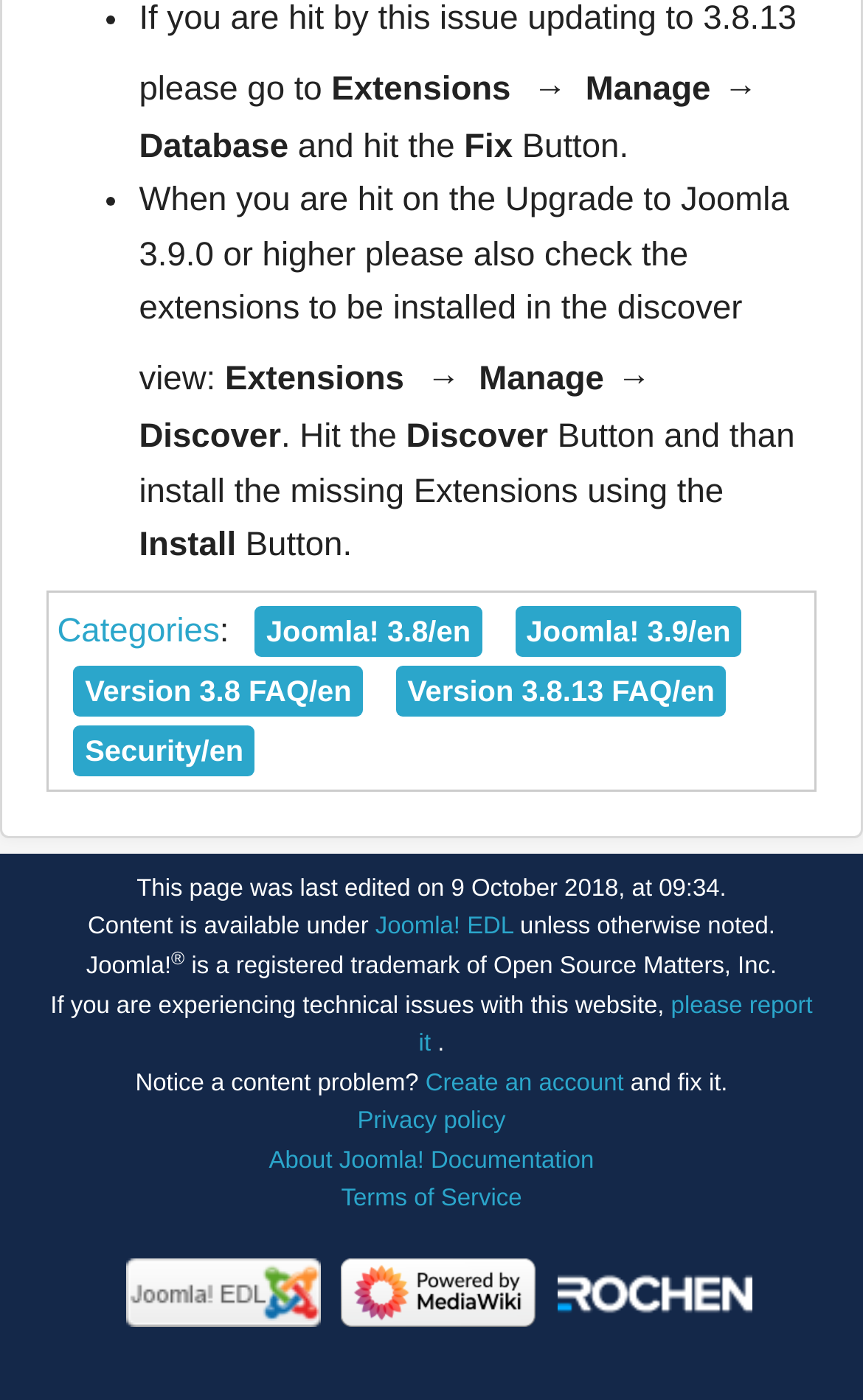Bounding box coordinates are given in the format (top-left x, top-left y, bottom-right x, bottom-right y). All values should be floating point numbers between 0 and 1. Provide the bounding box coordinate for the UI element described as: alt="Joomla! Hosting by Rochen..."

[0.645, 0.912, 0.871, 0.934]